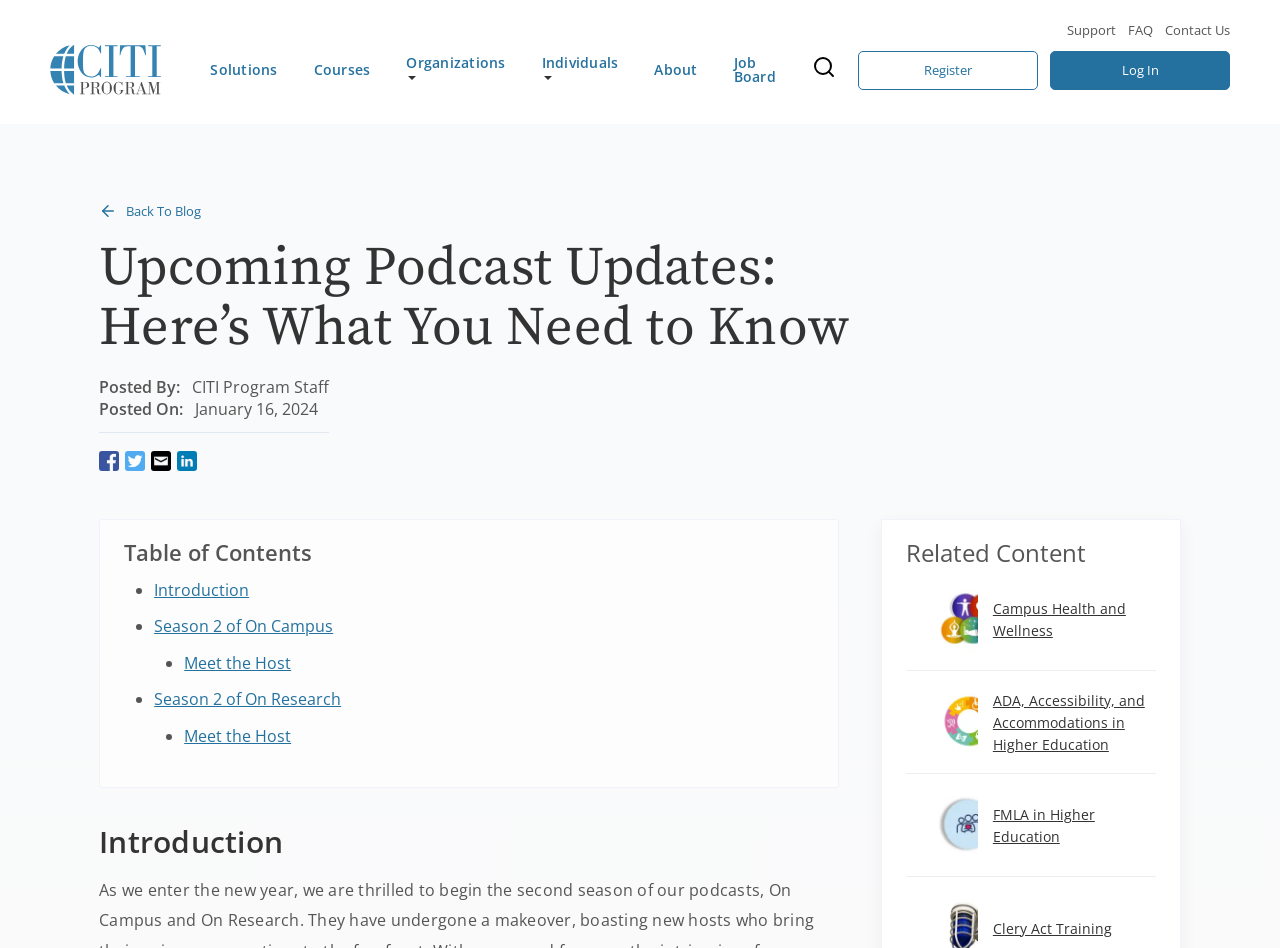Predict the bounding box coordinates of the area that should be clicked to accomplish the following instruction: "Check out the CITI Program's Facebook page". The bounding box coordinates should consist of four float numbers between 0 and 1, i.e., [left, top, right, bottom].

[0.077, 0.476, 0.093, 0.497]